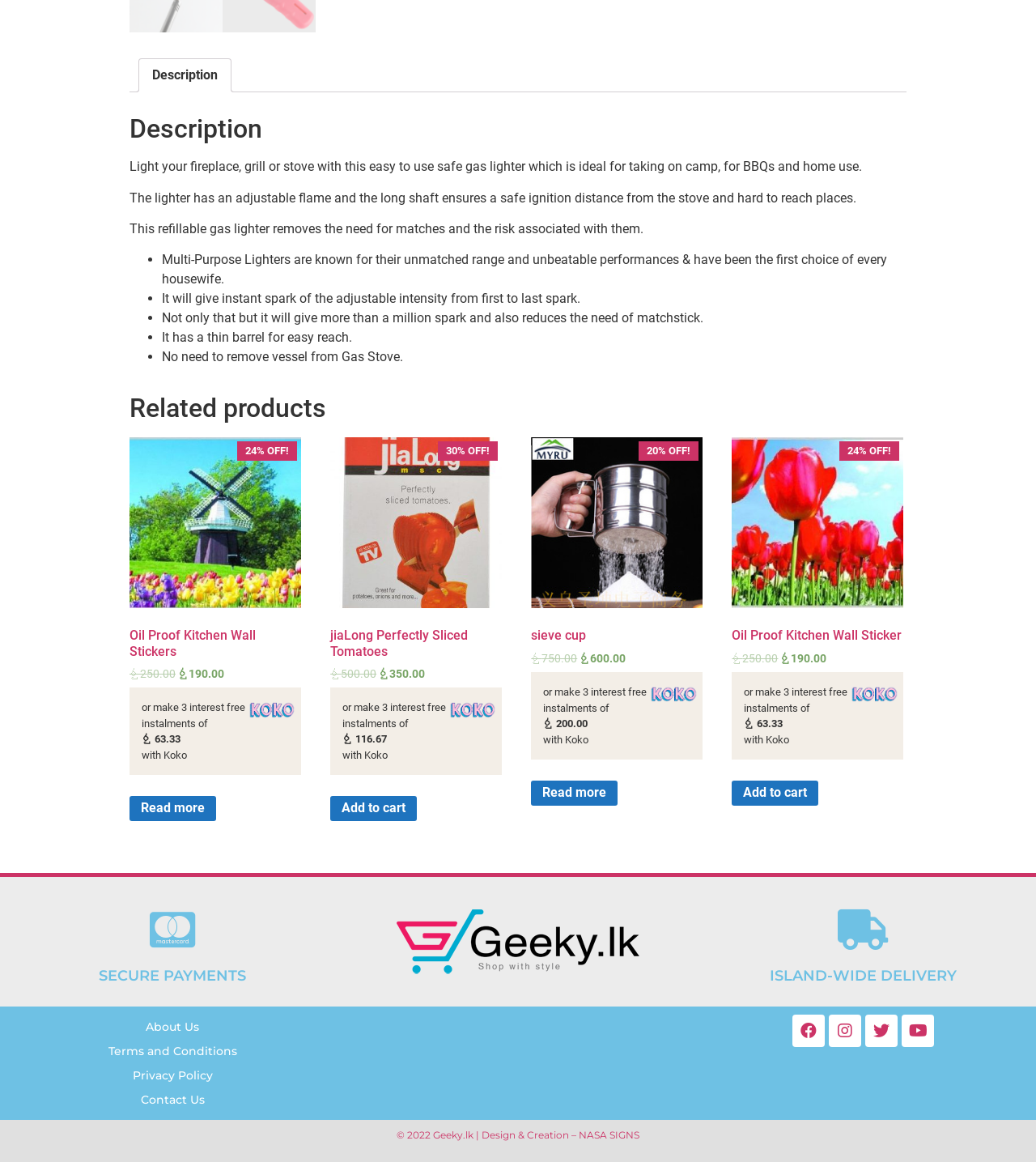Locate the bounding box coordinates of the element that should be clicked to execute the following instruction: "Click the 'Description' tab".

[0.134, 0.05, 0.223, 0.079]